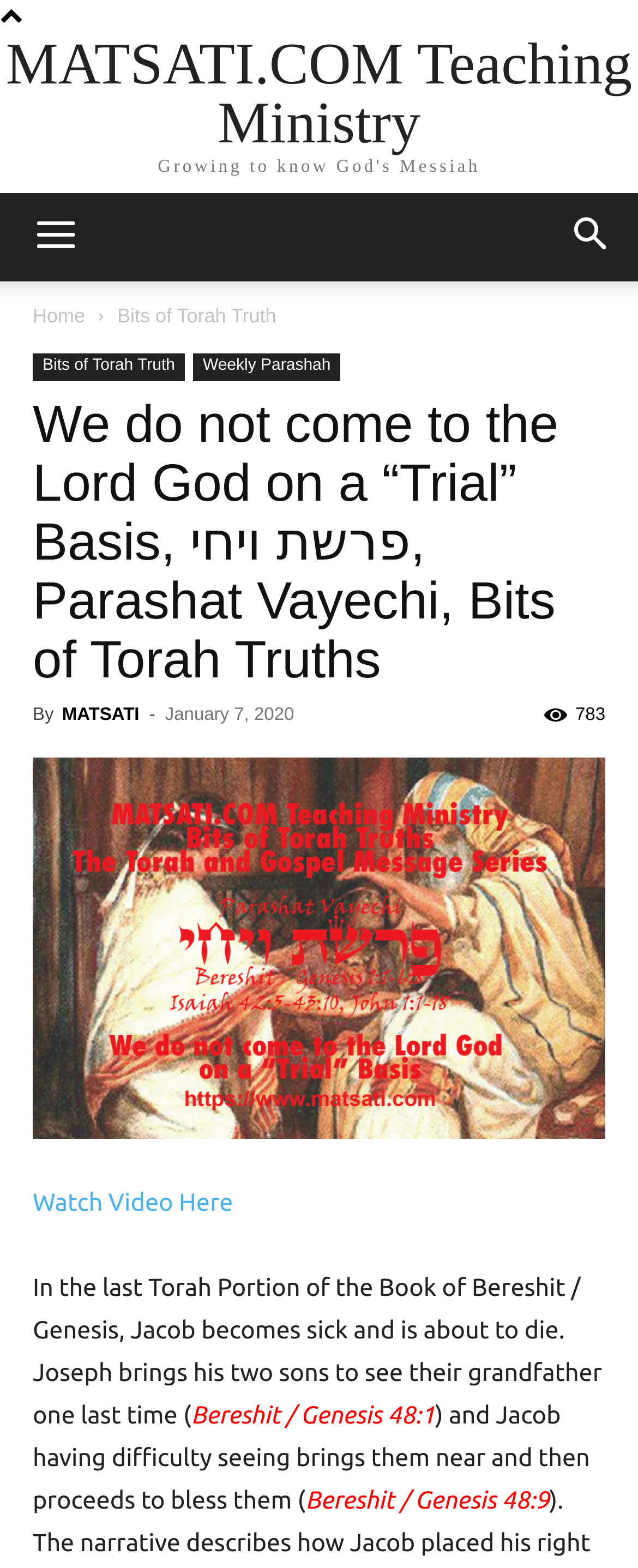Locate the heading on the webpage and return its text.

We do not come to the Lord God on a “Trial” Basis, פרשת ויחי, Parashat Vayechi, Bits of Torah Truths